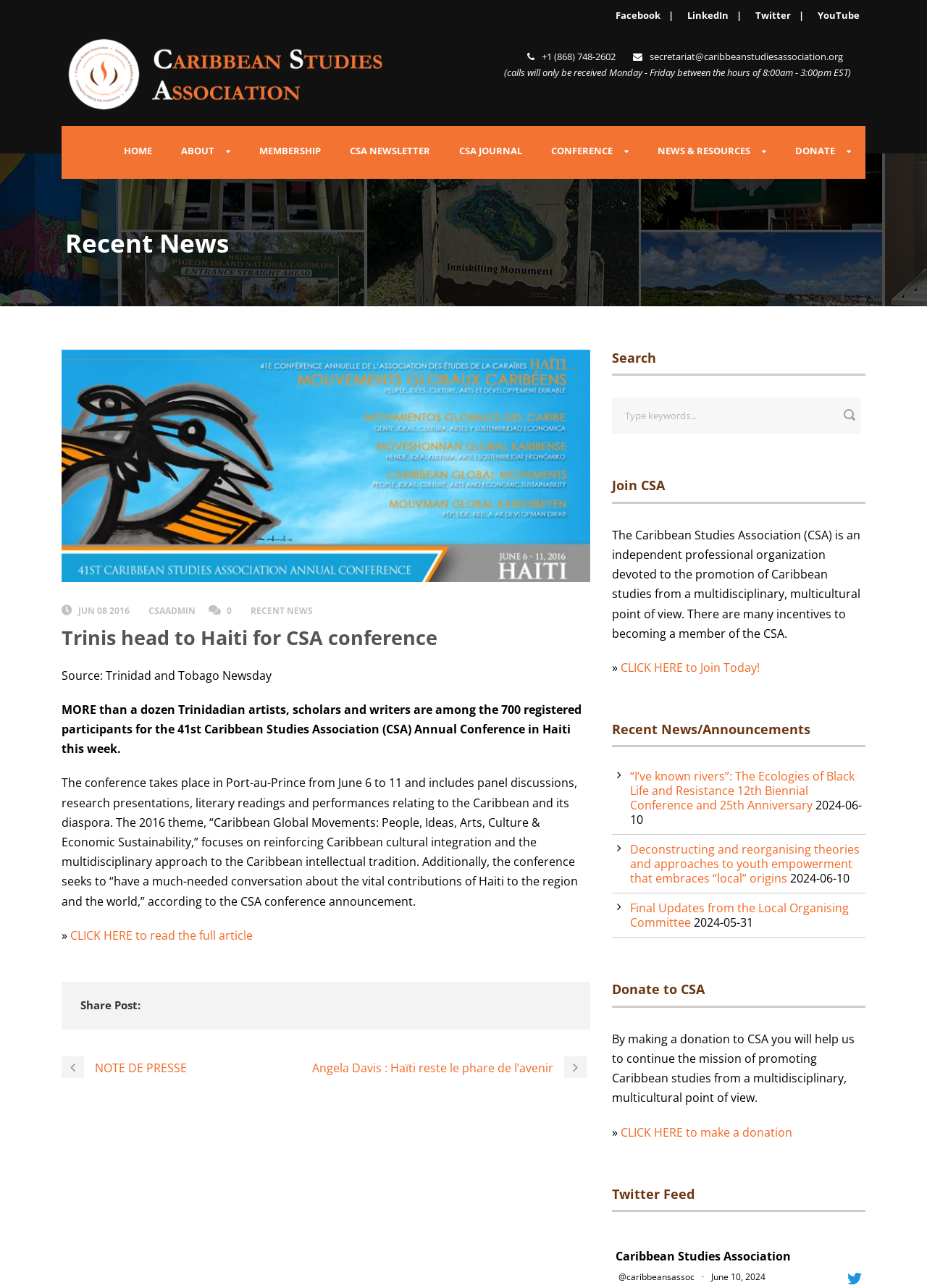Indicate the bounding box coordinates of the clickable region to achieve the following instruction: "Click on the Facebook link."

[0.664, 0.007, 0.712, 0.017]